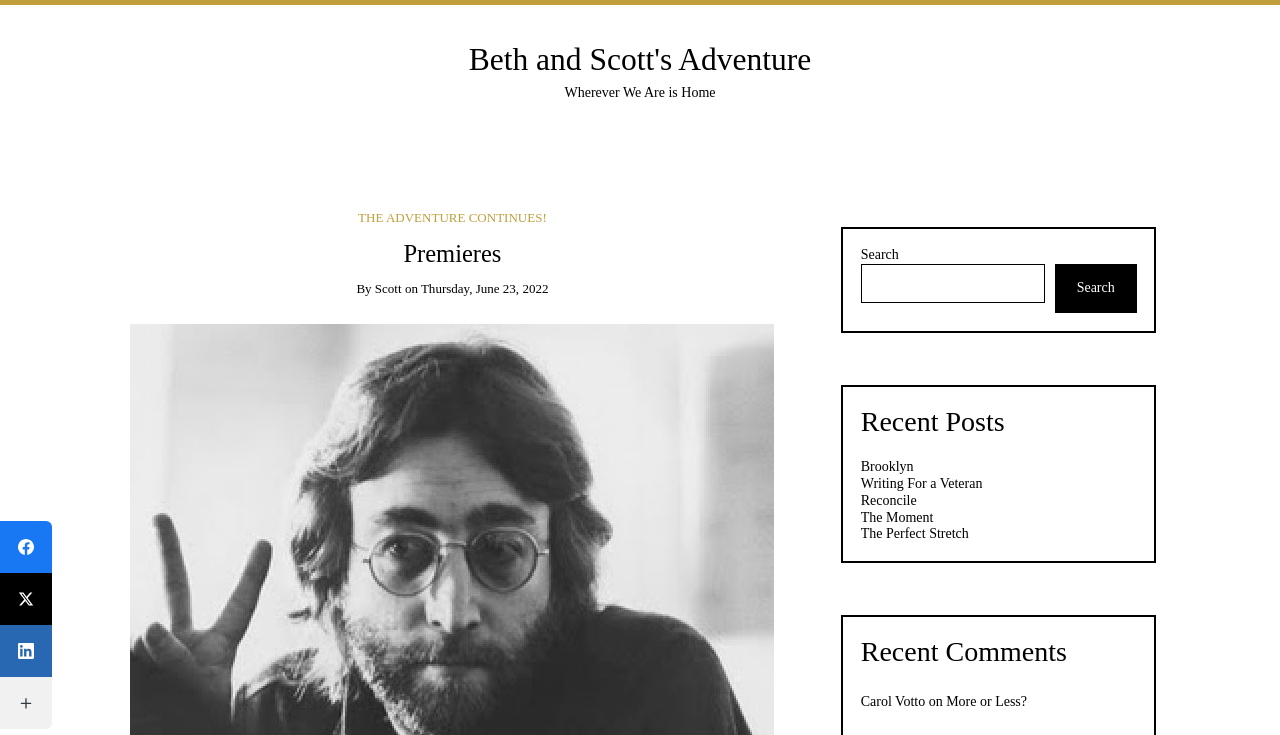Extract the bounding box of the UI element described as: "The Moment".

[0.672, 0.693, 0.729, 0.714]